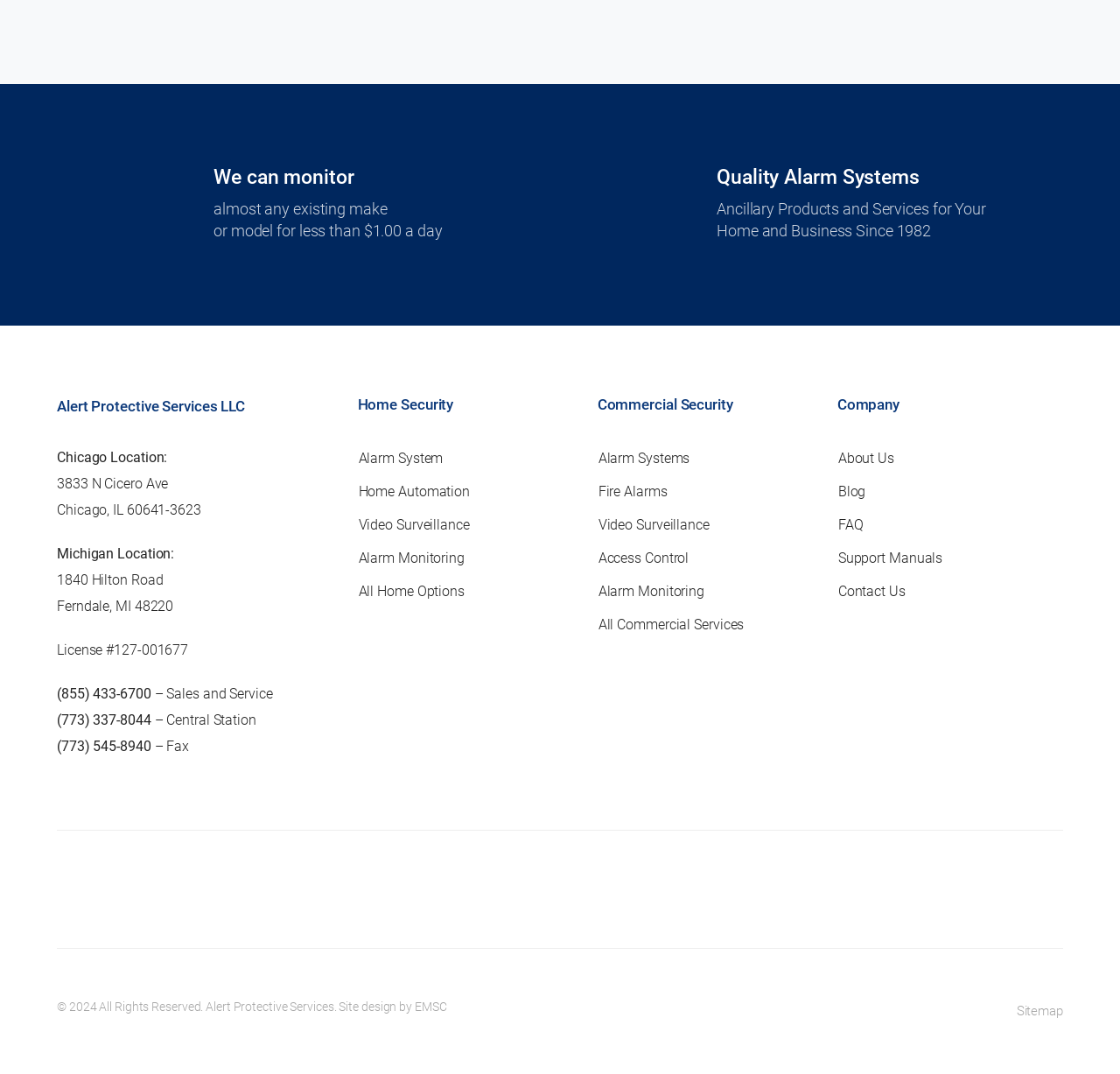Determine the bounding box coordinates of the clickable element to complete this instruction: "Sort messages by date". Provide the coordinates in the format of four float numbers between 0 and 1, [left, top, right, bottom].

None